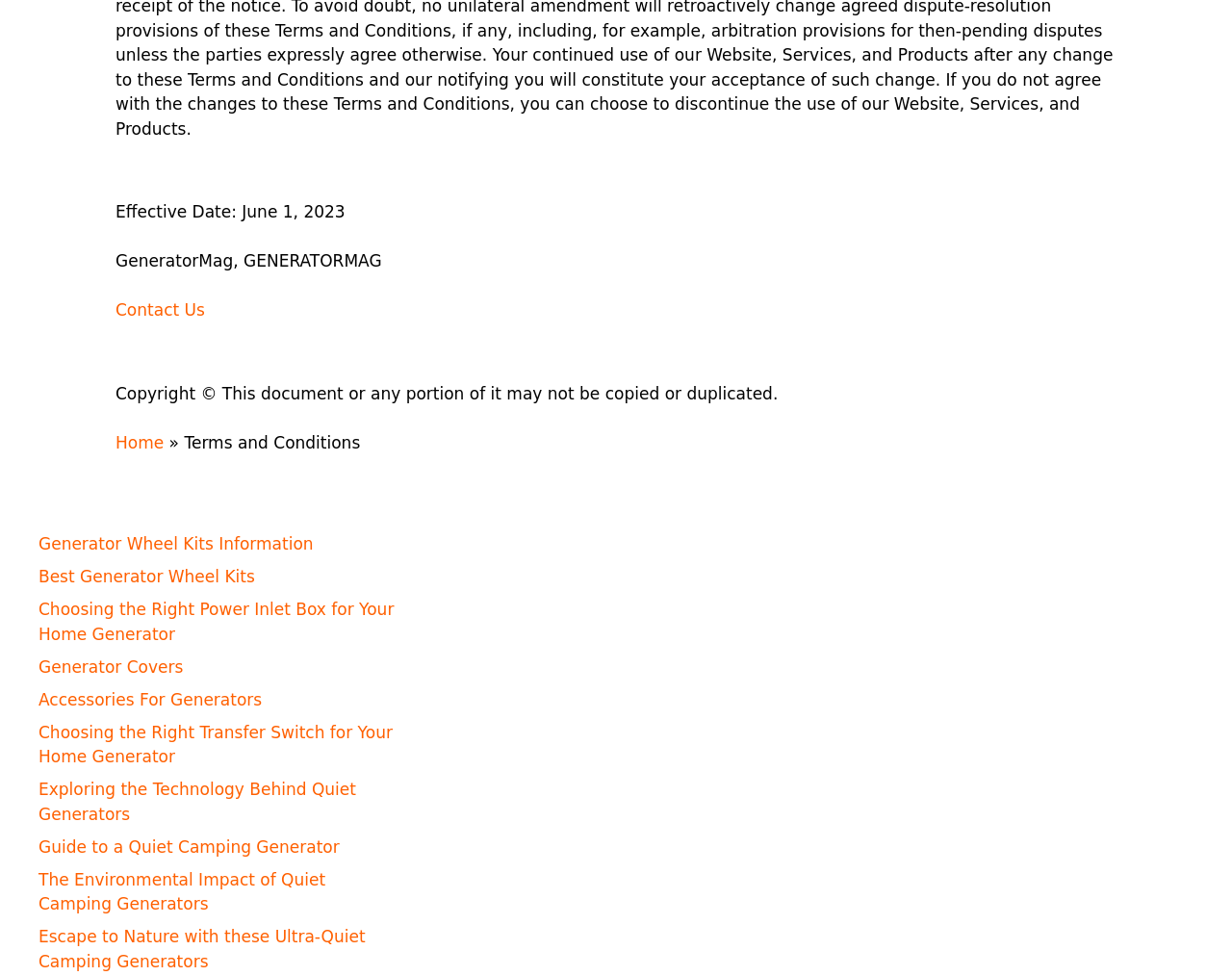Determine the bounding box coordinates of the section to be clicked to follow the instruction: "Explore Best Generator Wheel Kits". The coordinates should be given as four float numbers between 0 and 1, formatted as [left, top, right, bottom].

[0.031, 0.581, 0.207, 0.601]